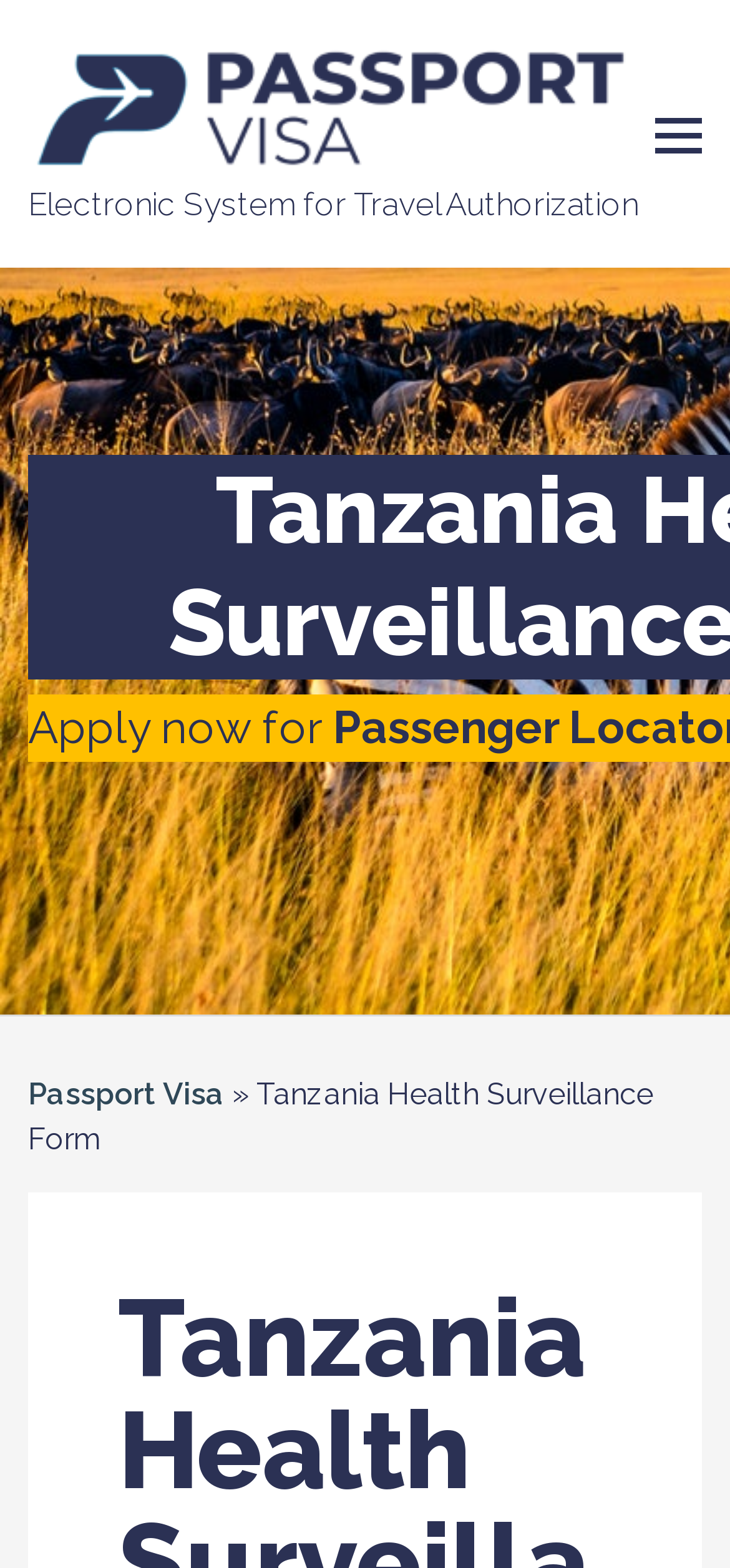Answer this question in one word or a short phrase: What is the purpose of this form?

Travel authorization